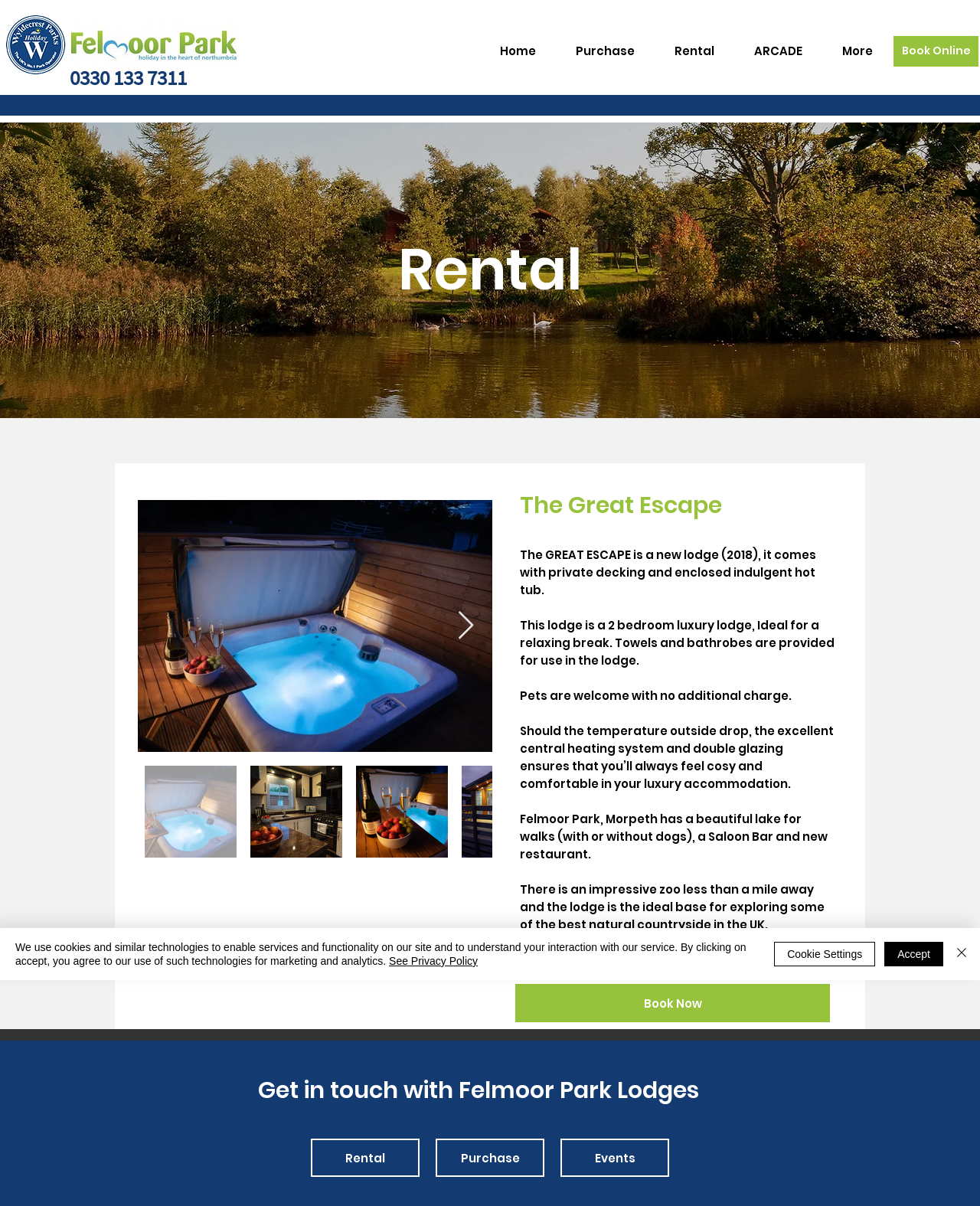Please use the details from the image to answer the following question comprehensively:
What is the type of accommodation featured on the page?

I inferred the answer by reading the text descriptions of the accommodation, which mentions 'private decking', 'hot tub', and 'luxury lodge', indicating that the type of accommodation featured on the page is a lodge.